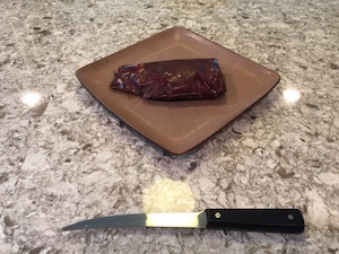What is the purpose of the knife?
Look at the image and answer the question using a single word or phrase.

preparation